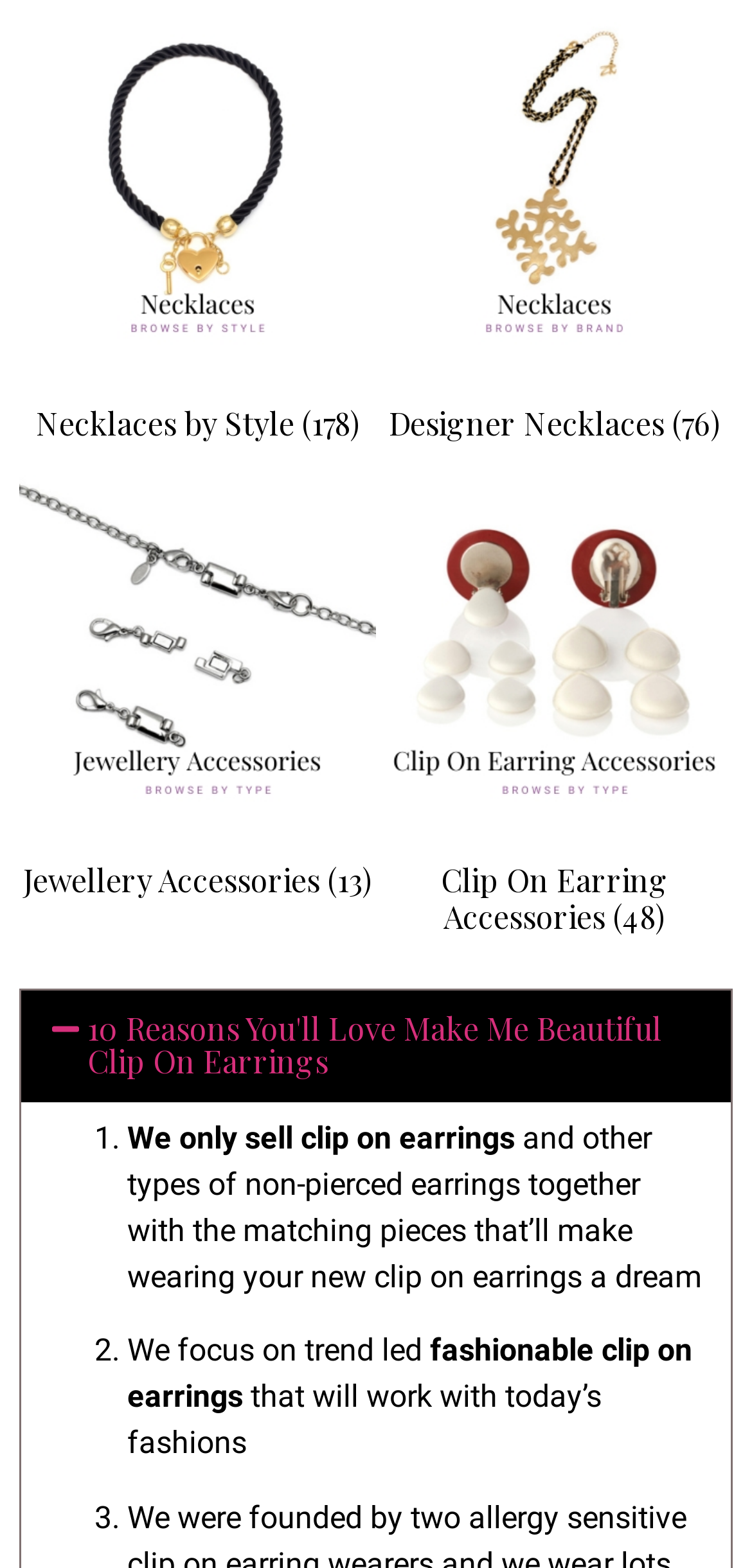What type of products are categorized by style?
Using the information from the image, answer the question thoroughly.

Based on the webpage, there is a link 'Visit product category Necklaces by Style' which suggests that necklaces are categorized by style.